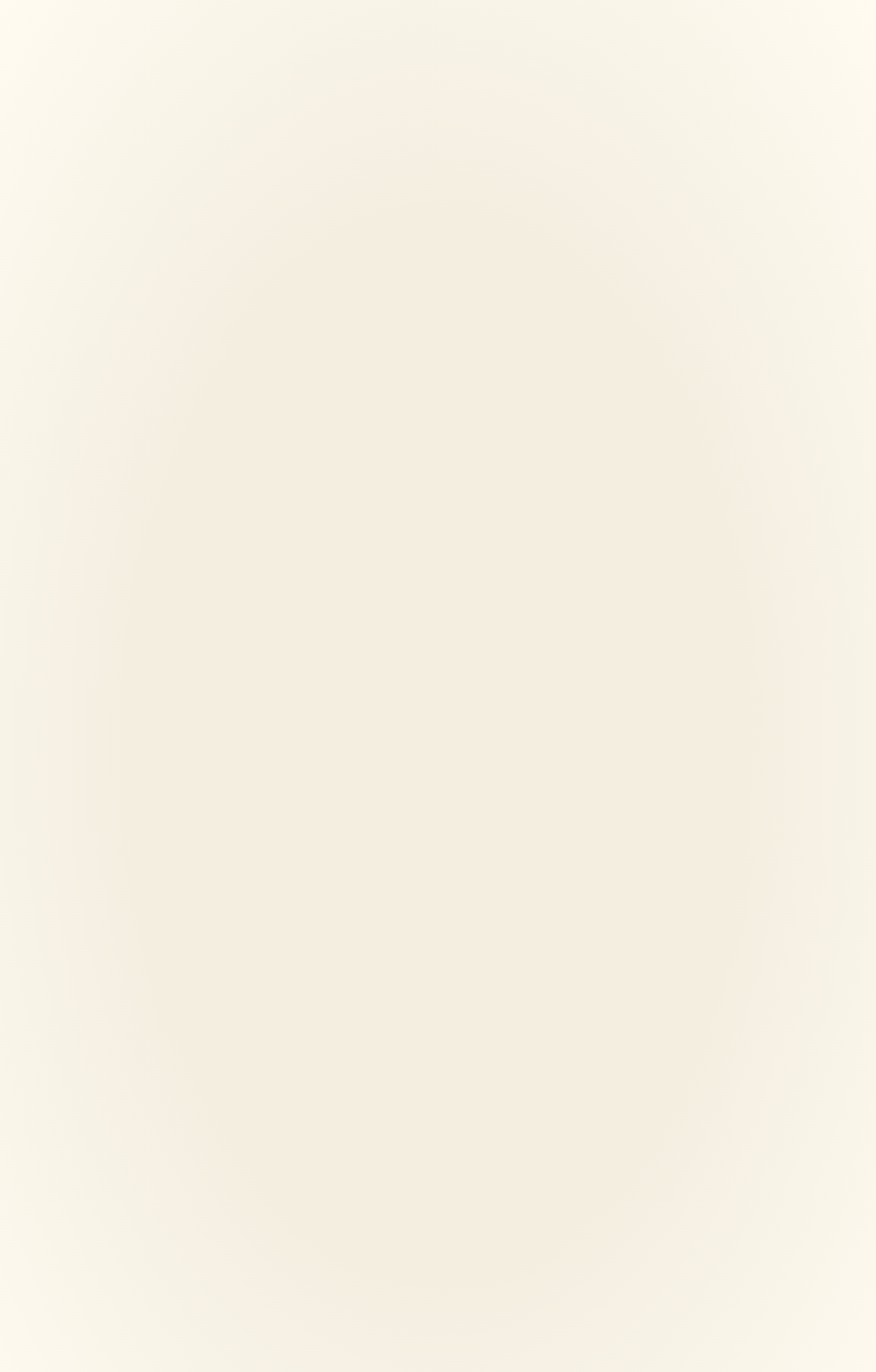What is the 'Readers are leaders' program about?
Give a single word or phrase as your answer by examining the image.

Reading program for secondary school children